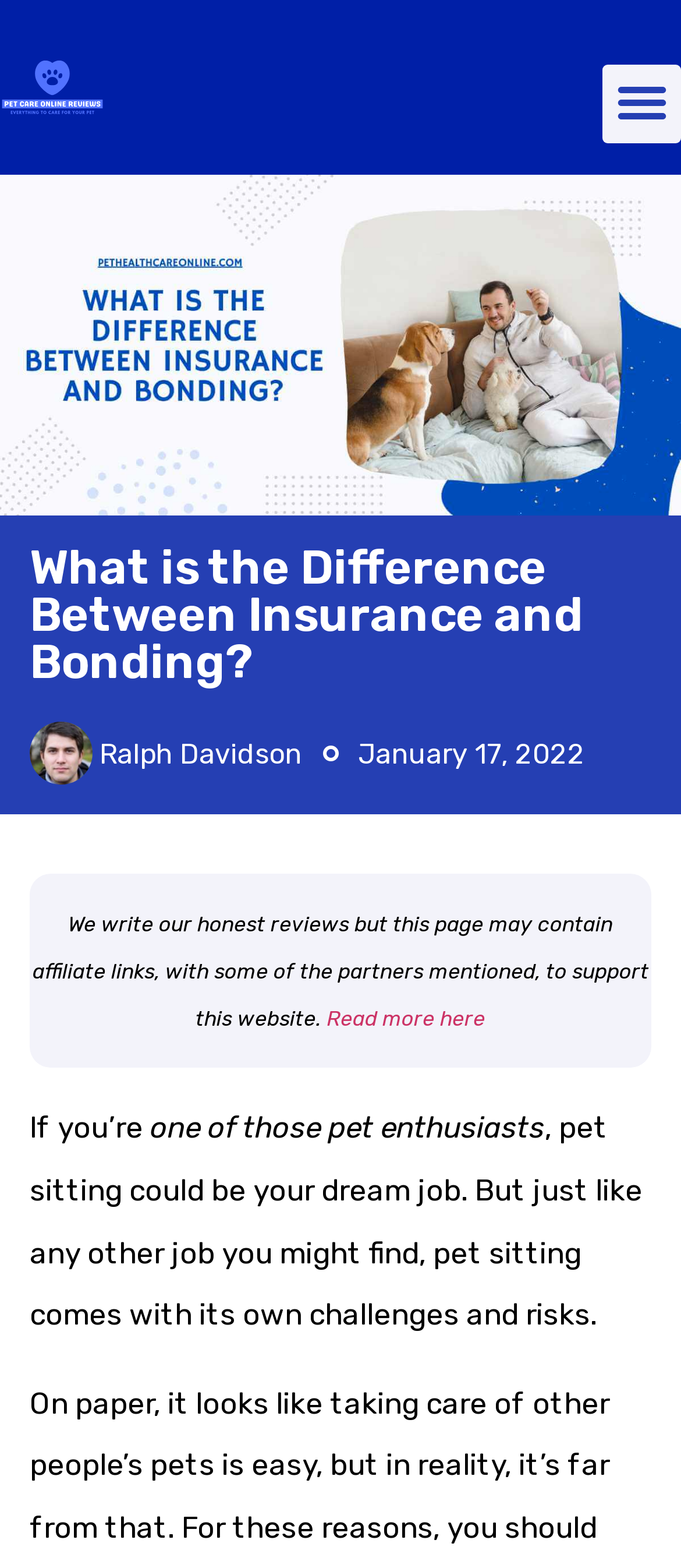By analyzing the image, answer the following question with a detailed response: What is the purpose of the webpage?

The purpose of the webpage can be inferred by looking at the main heading and the content that follows, which suggests that the webpage is intended to educate readers on the difference between insurance and bonding in the context of pet sitting.